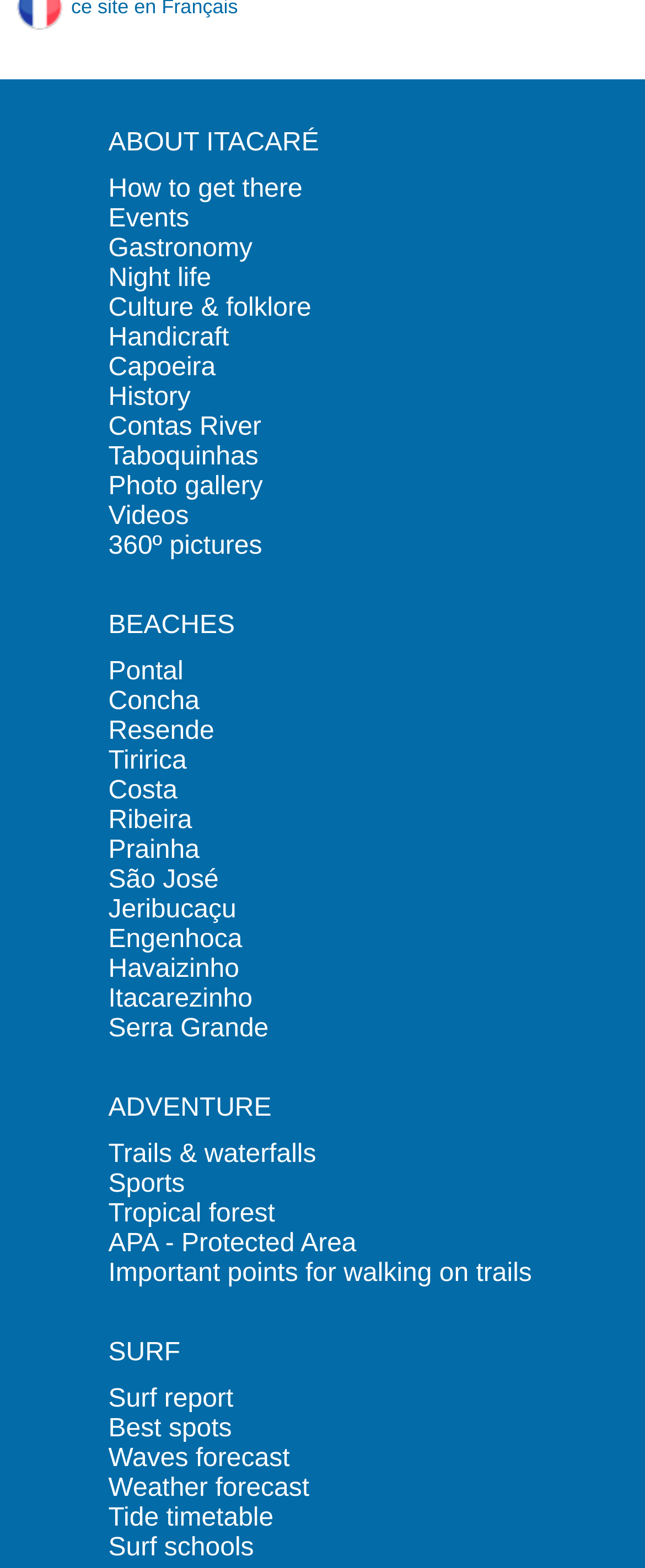Highlight the bounding box coordinates of the element you need to click to perform the following instruction: "View Photo gallery."

[0.168, 0.301, 0.407, 0.319]